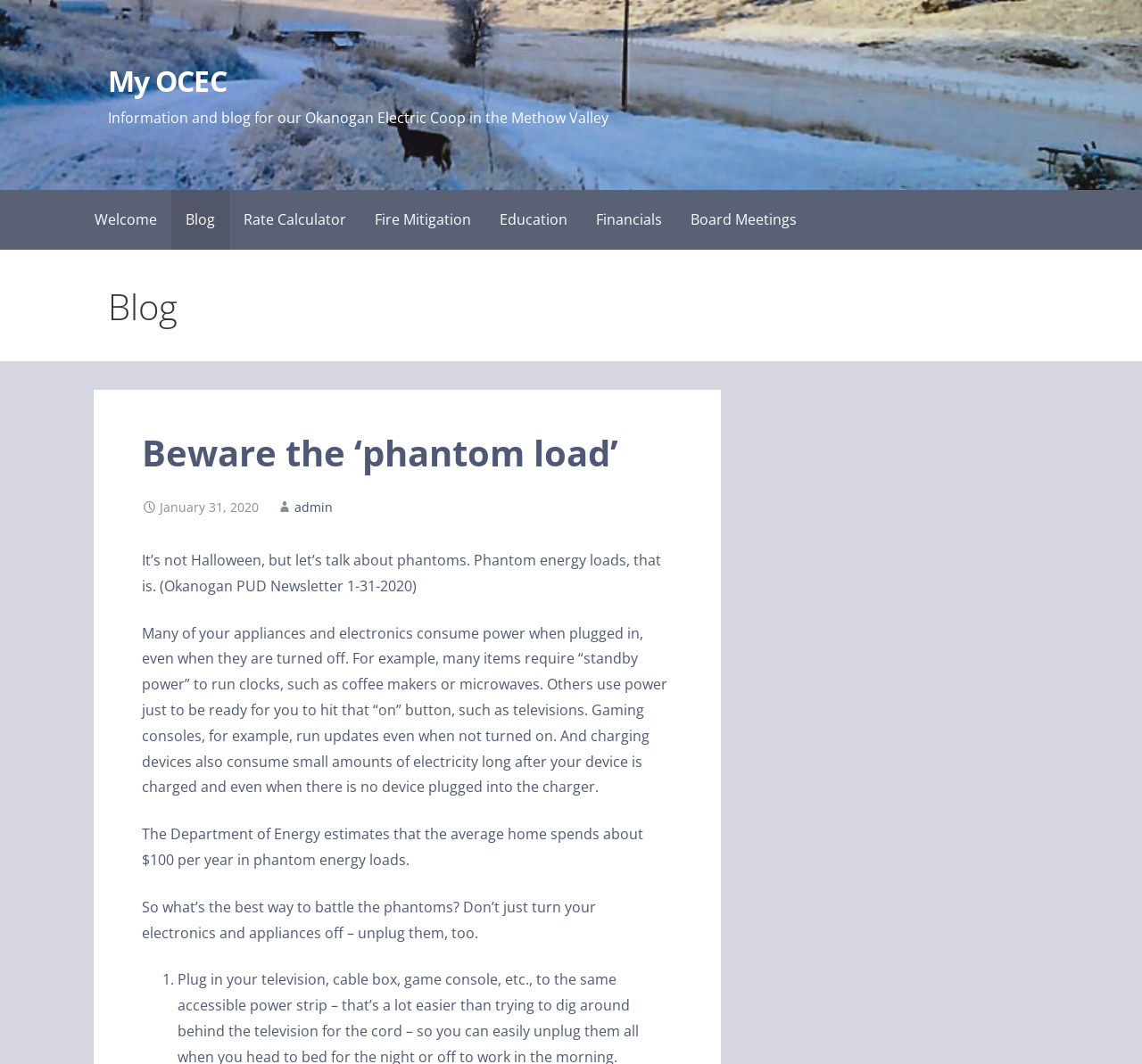What is the estimated annual cost of phantom energy loads?
Give a detailed and exhaustive answer to the question.

According to the static text 'The Department of Energy estimates that the average home spends about $100 per year in phantom energy loads.', we can determine that the estimated annual cost of phantom energy loads is $100.